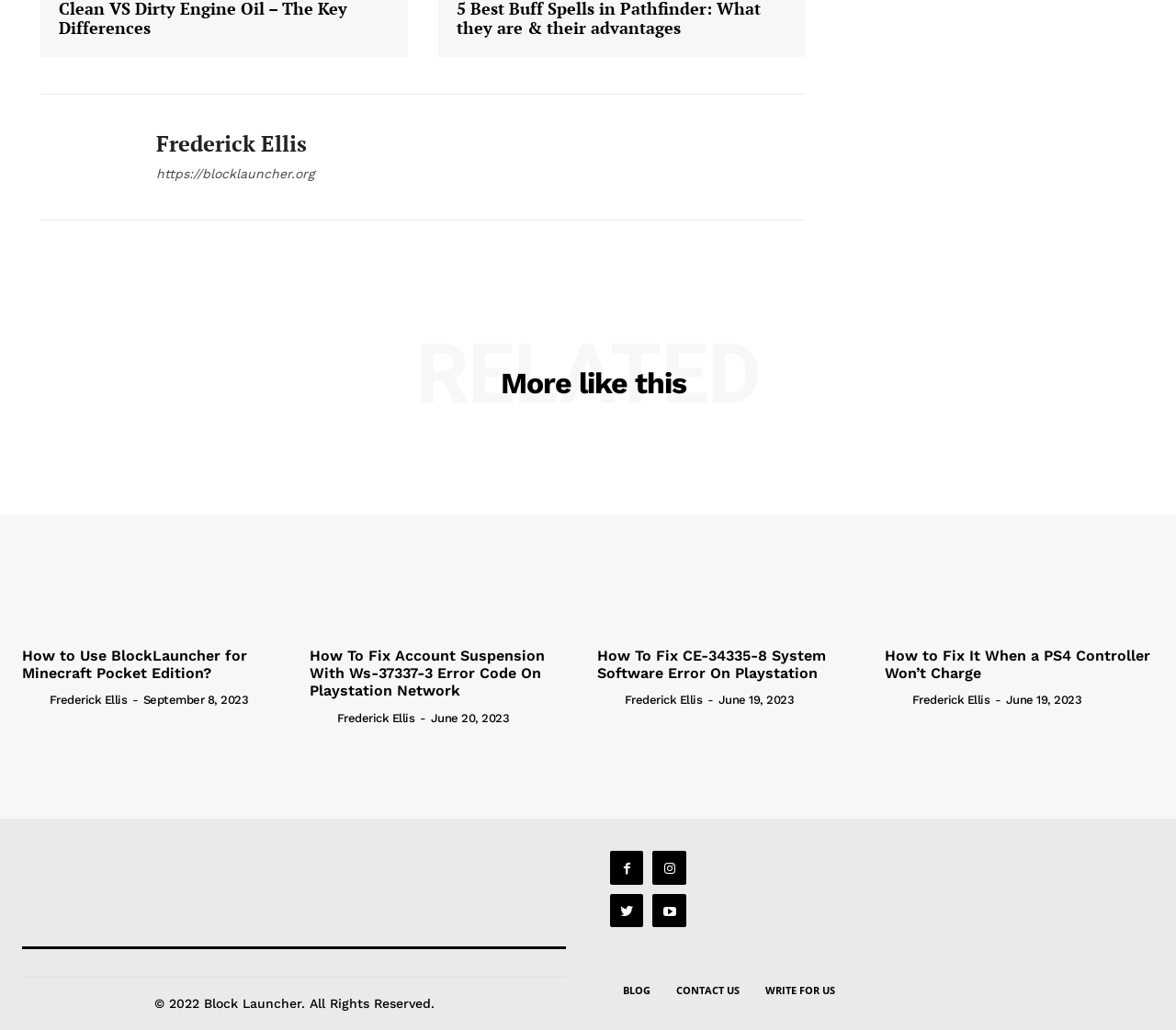Please determine the bounding box coordinates of the area that needs to be clicked to complete this task: 'Click on the 'Frederick Ellis' link'. The coordinates must be four float numbers between 0 and 1, formatted as [left, top, right, bottom].

[0.034, 0.11, 0.109, 0.195]